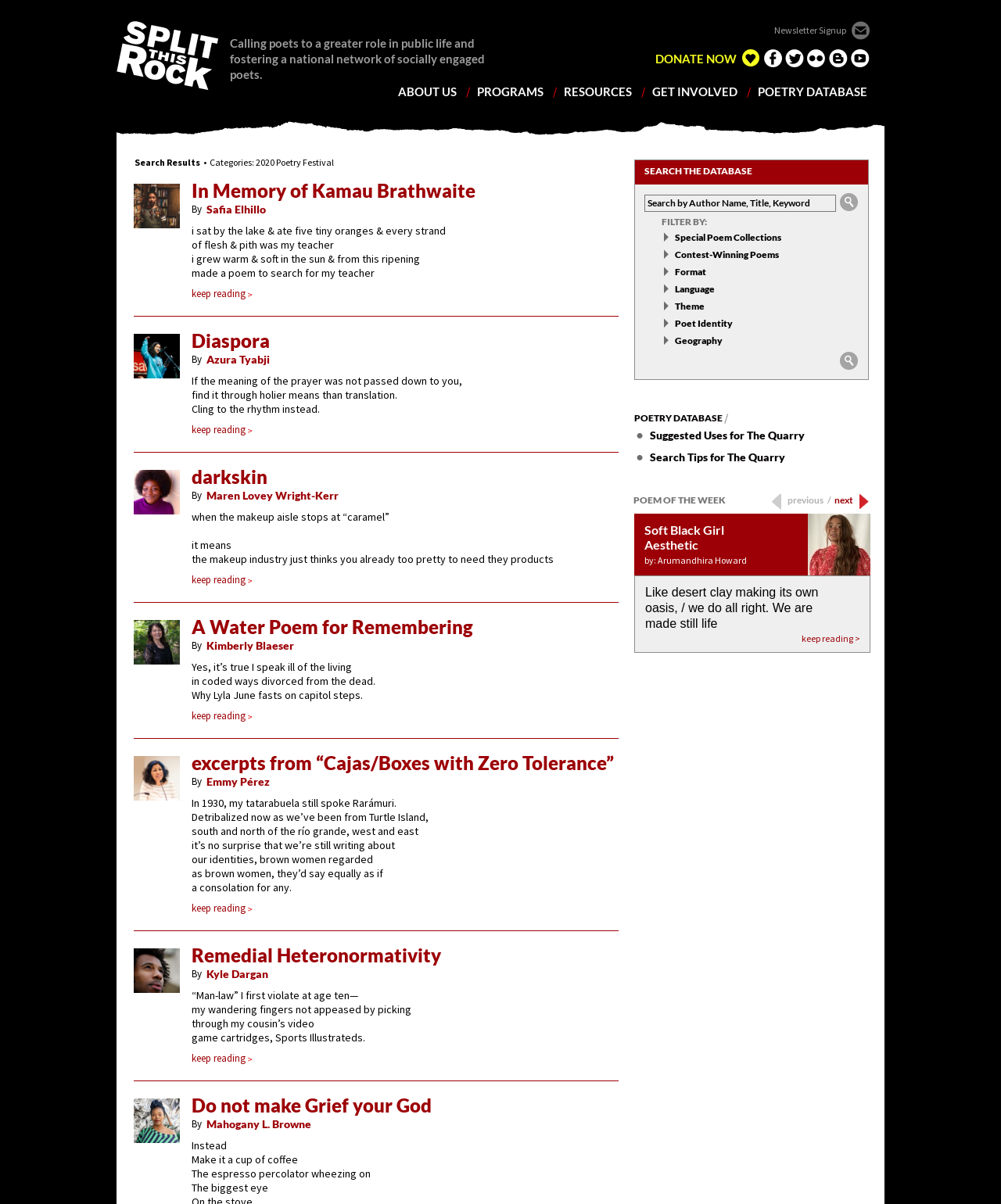Extract the bounding box coordinates for the described element: "keep reading >". The coordinates should be represented as four float numbers between 0 and 1: [left, top, right, bottom].

[0.801, 0.525, 0.859, 0.537]